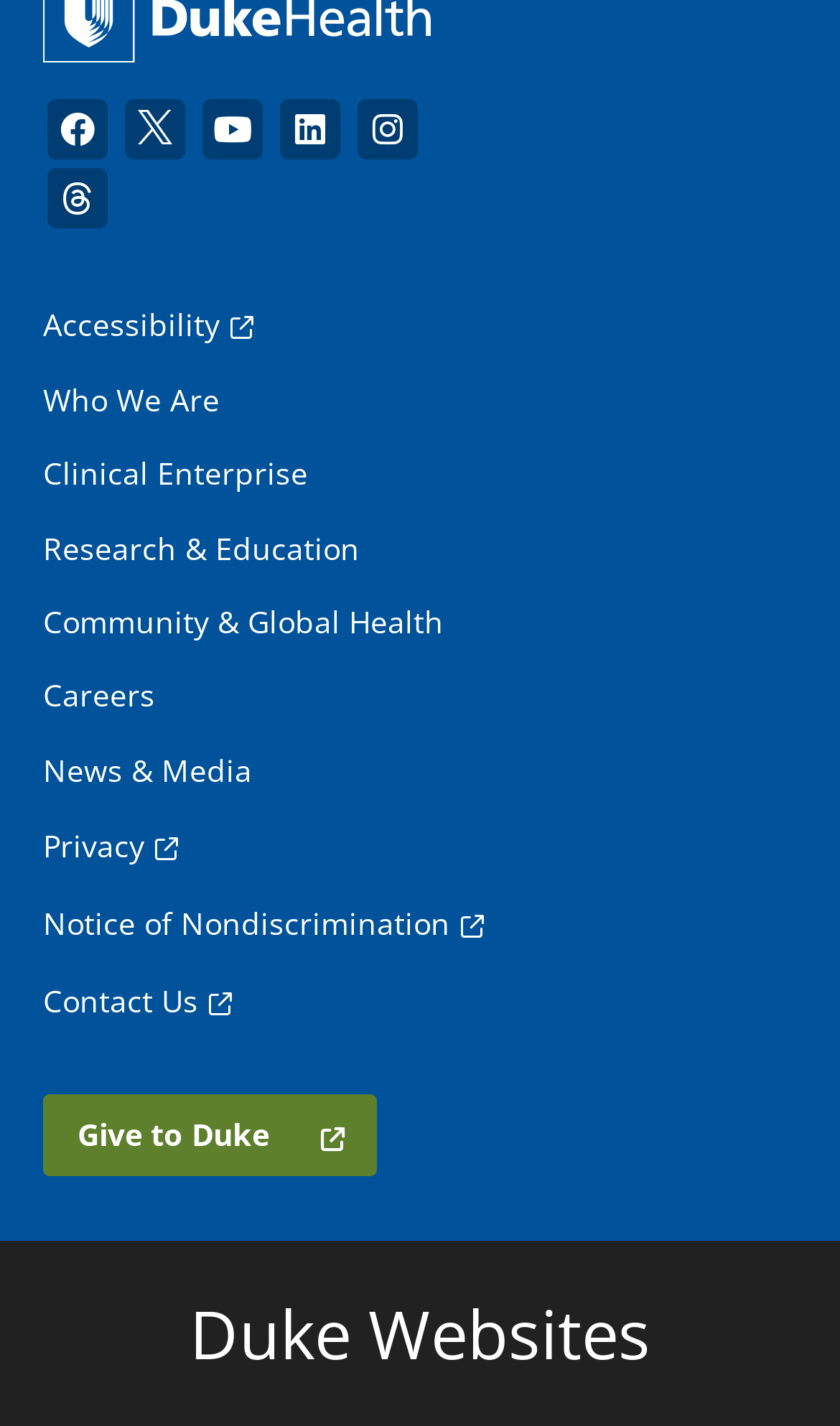Find and specify the bounding box coordinates that correspond to the clickable region for the instruction: "Learn about Clinical Enterprise".

[0.051, 0.316, 0.367, 0.35]